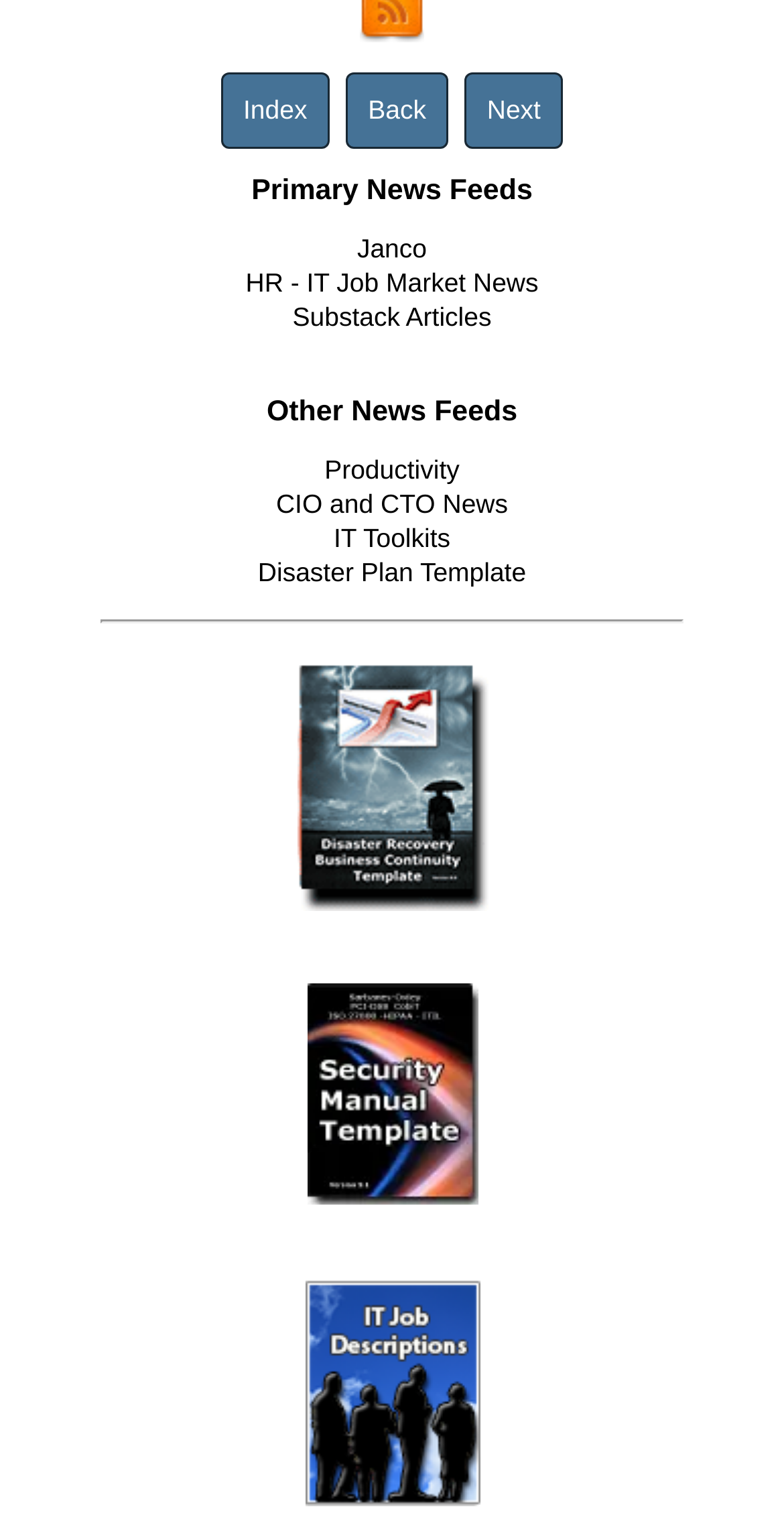Please specify the bounding box coordinates of the clickable region to carry out the following instruction: "view Primary News Feeds". The coordinates should be four float numbers between 0 and 1, in the format [left, top, right, bottom].

[0.026, 0.114, 0.974, 0.135]